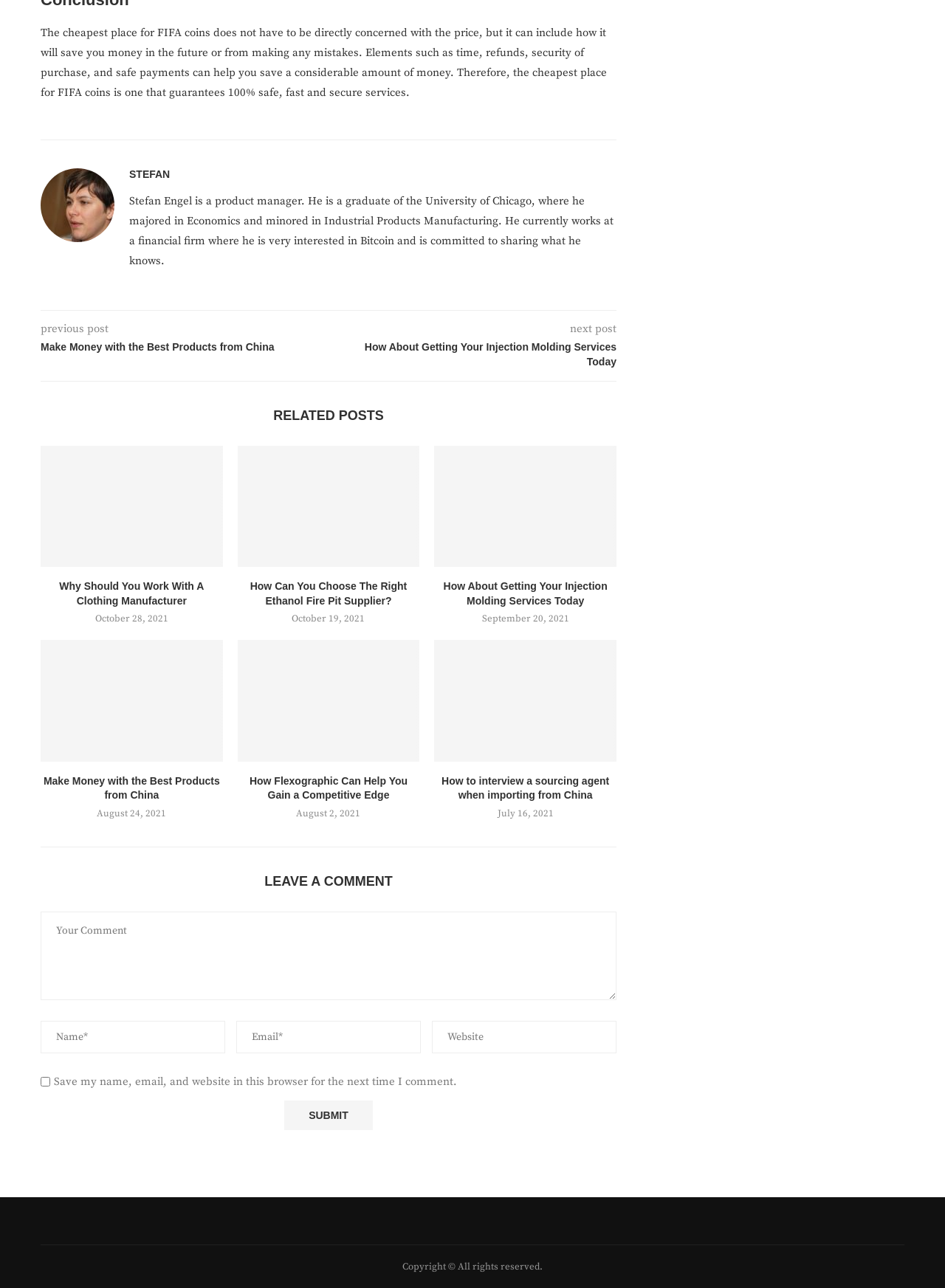From the given element description: "Bibles", find the bounding box for the UI element. Provide the coordinates as four float numbers between 0 and 1, in the order [left, top, right, bottom].

None